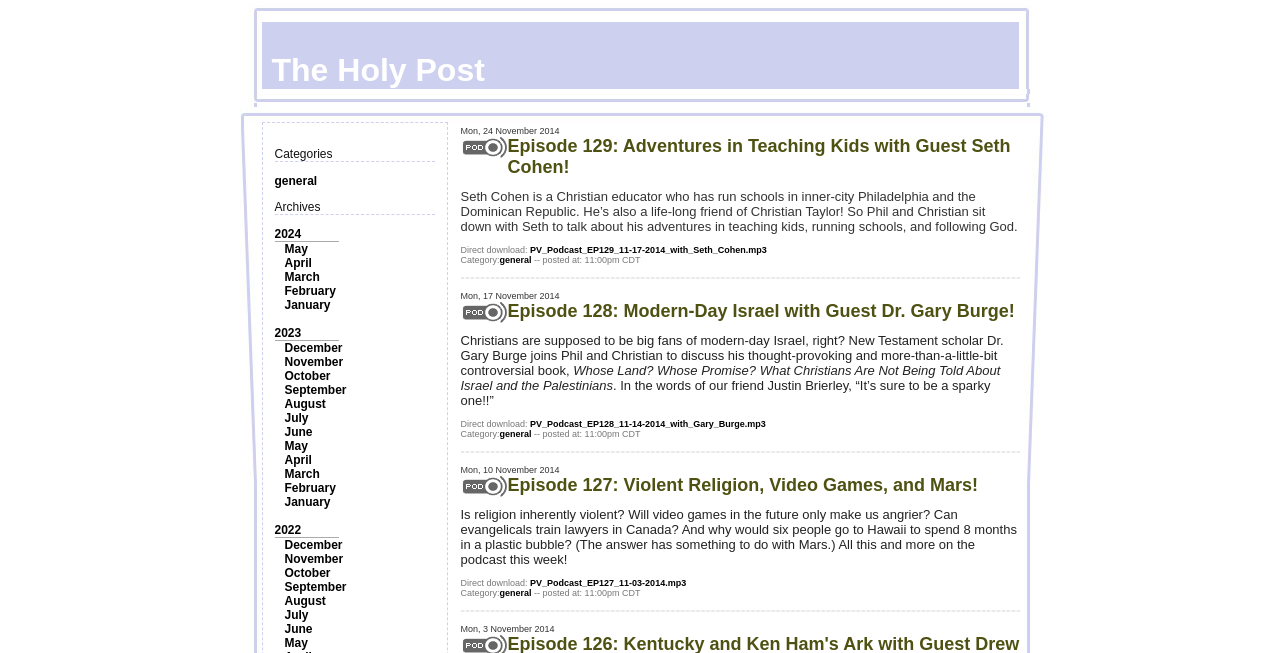Use the information in the screenshot to answer the question comprehensively: How many episodes are listed on this webpage?

The number of episodes listed on this webpage can be determined by counting the number of LayoutTableRow elements that contain episode information. There are three such elements, each containing a different episode.